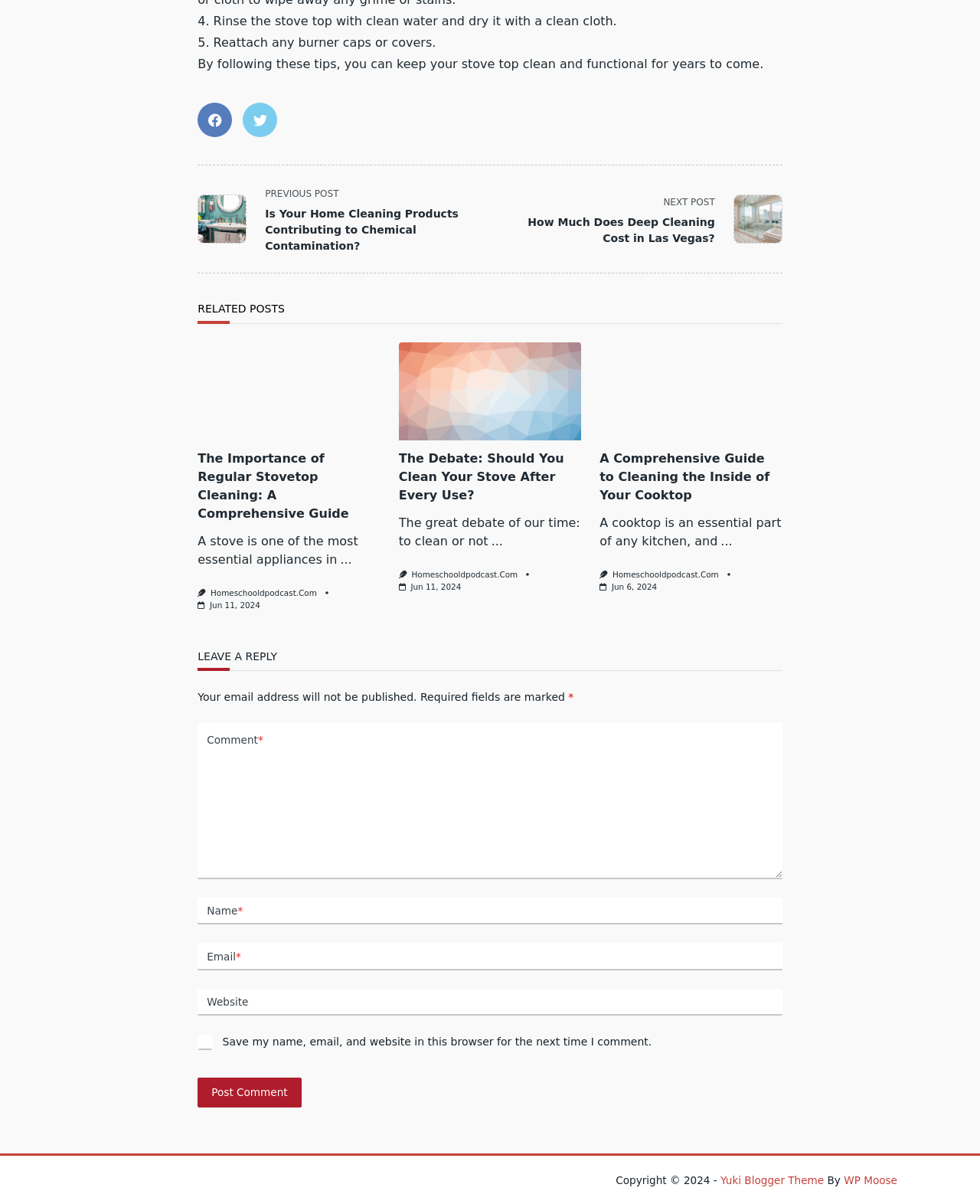Answer this question in one word or a short phrase: How many related posts are shown?

3